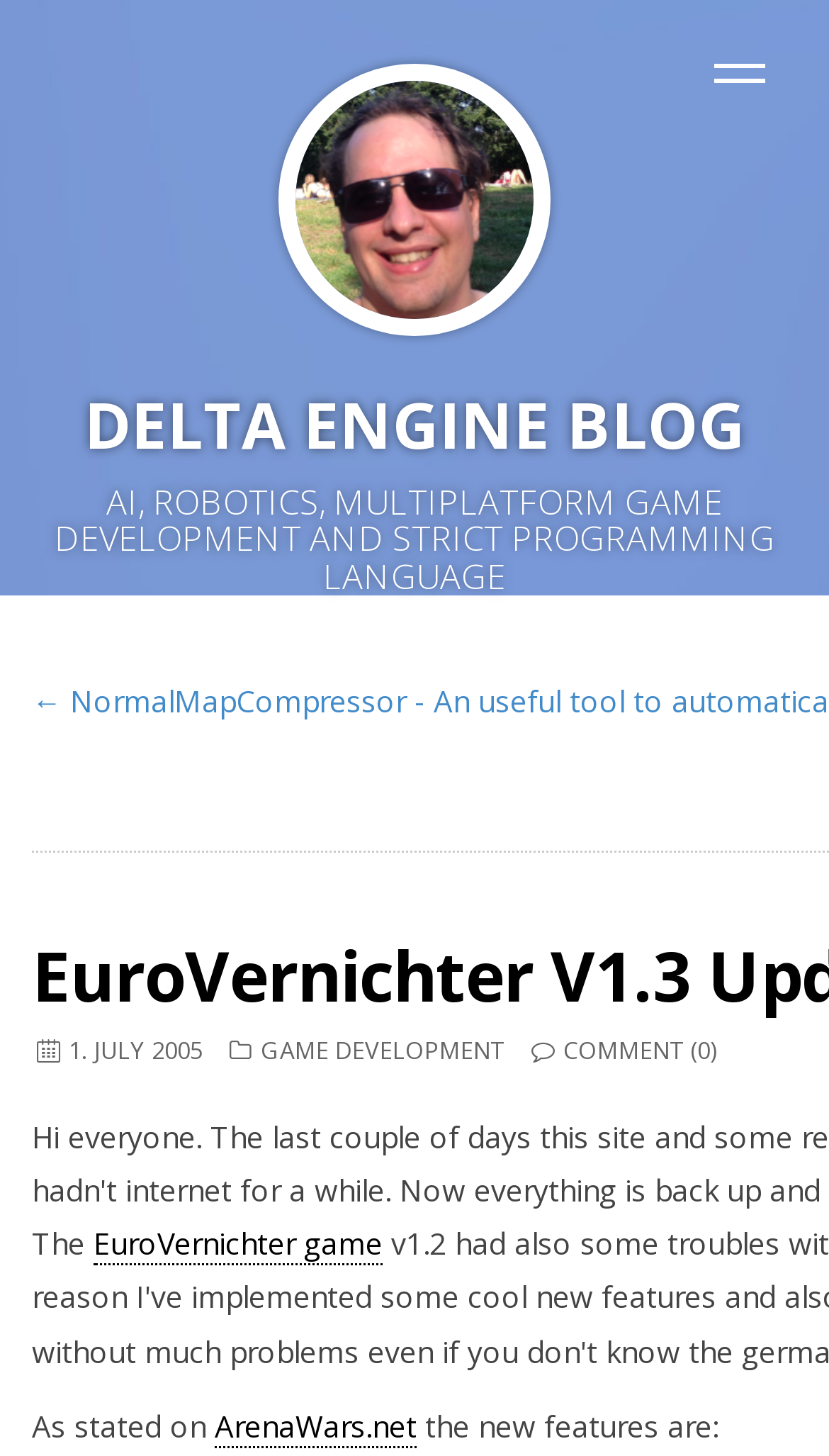Please examine the image and provide a detailed answer to the question: What is the category of the blog post?

I found the category of the blog post by looking at the link element in the header section of the webpage, which has the text 'GAME DEVELOPMENT'.